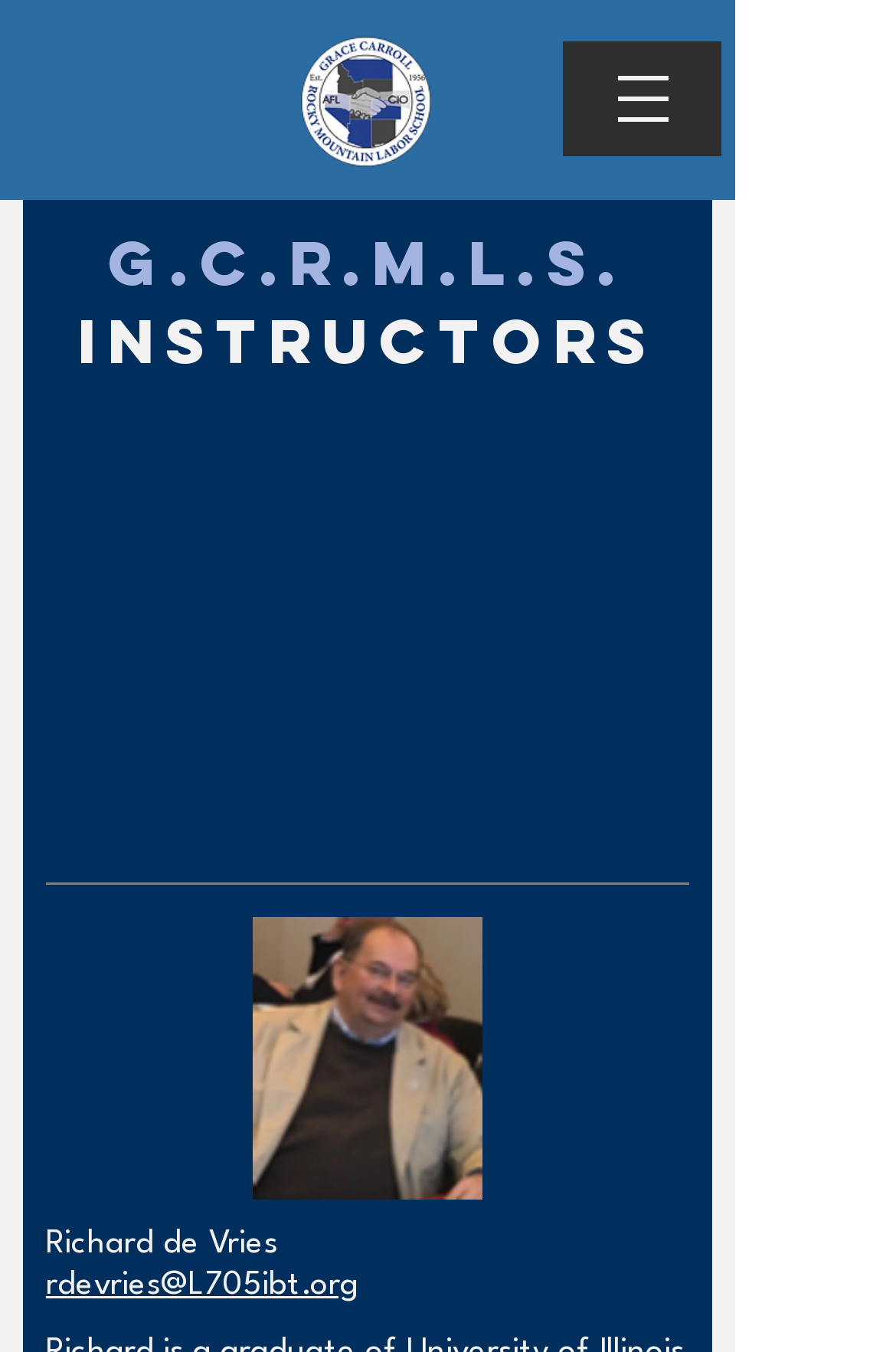Extract the bounding box coordinates for the HTML element that matches this description: "rdevries@L705ibt.org". The coordinates should be four float numbers between 0 and 1, i.e., [left, top, right, bottom].

[0.051, 0.938, 0.4, 0.962]